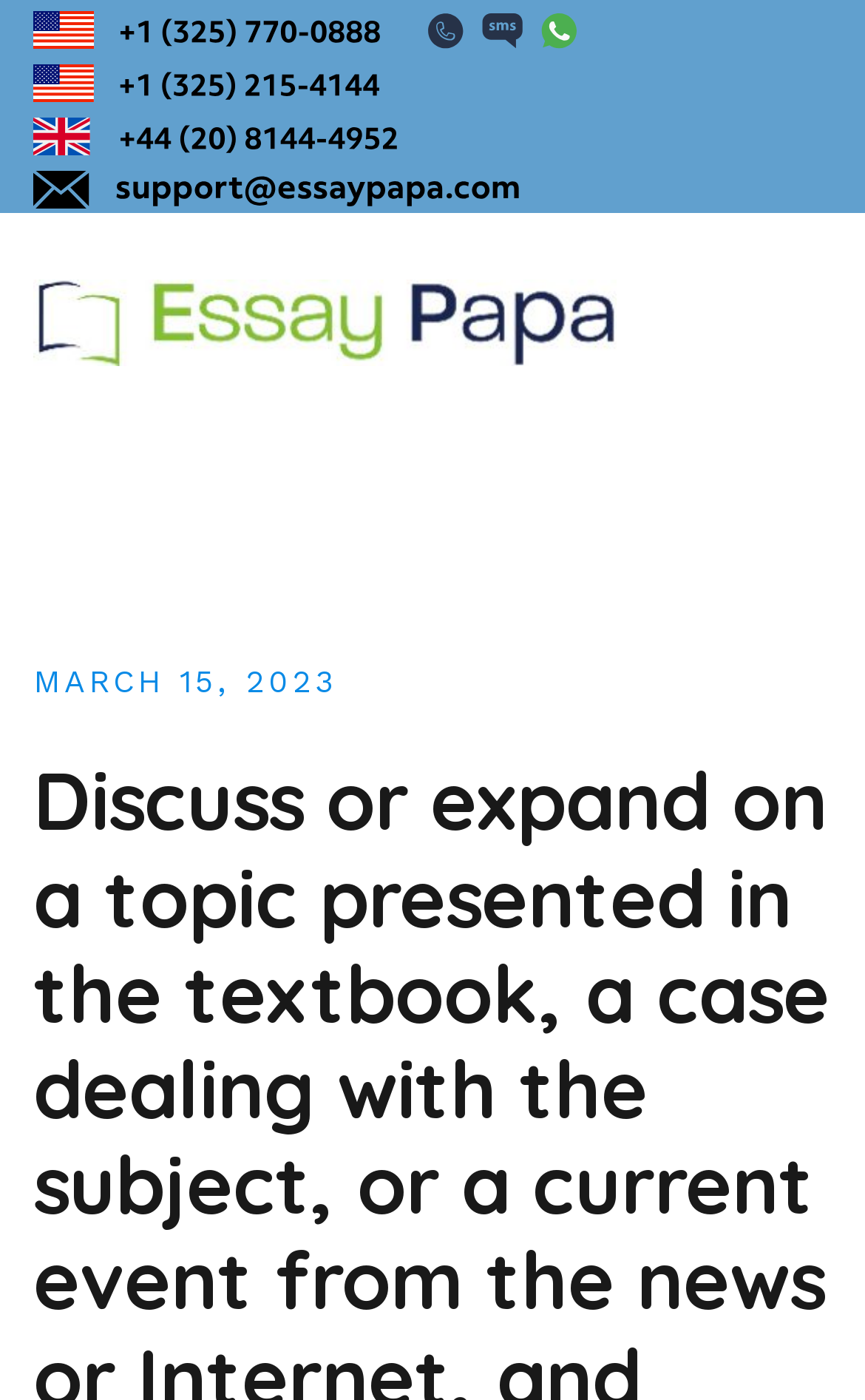What is the date mentioned on the webpage?
Examine the image and give a concise answer in one word or a short phrase.

MARCH 15, 2023